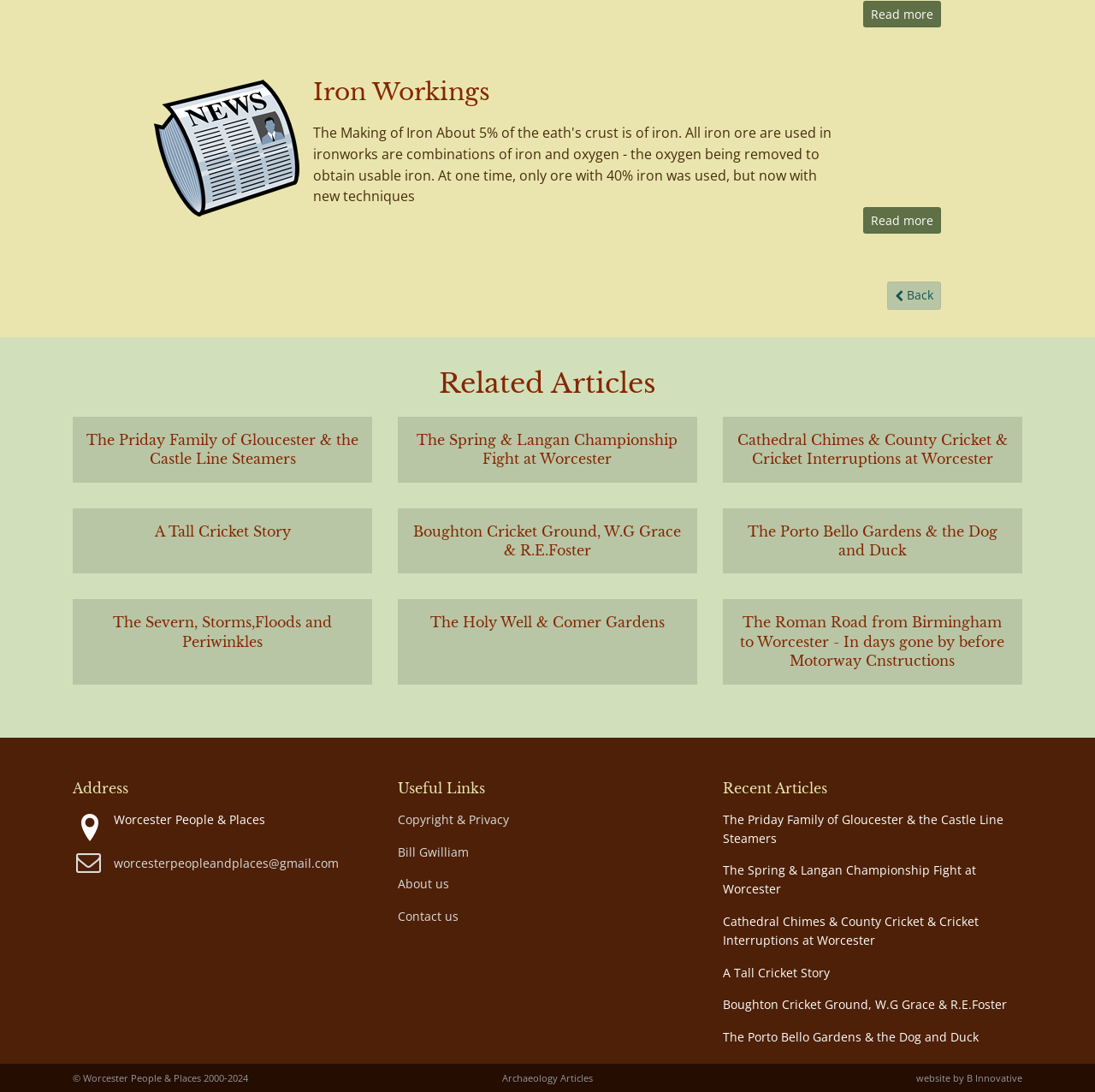Could you determine the bounding box coordinates of the clickable element to complete the instruction: "Contact us"? Provide the coordinates as four float numbers between 0 and 1, i.e., [left, top, right, bottom].

[0.363, 0.832, 0.419, 0.847]